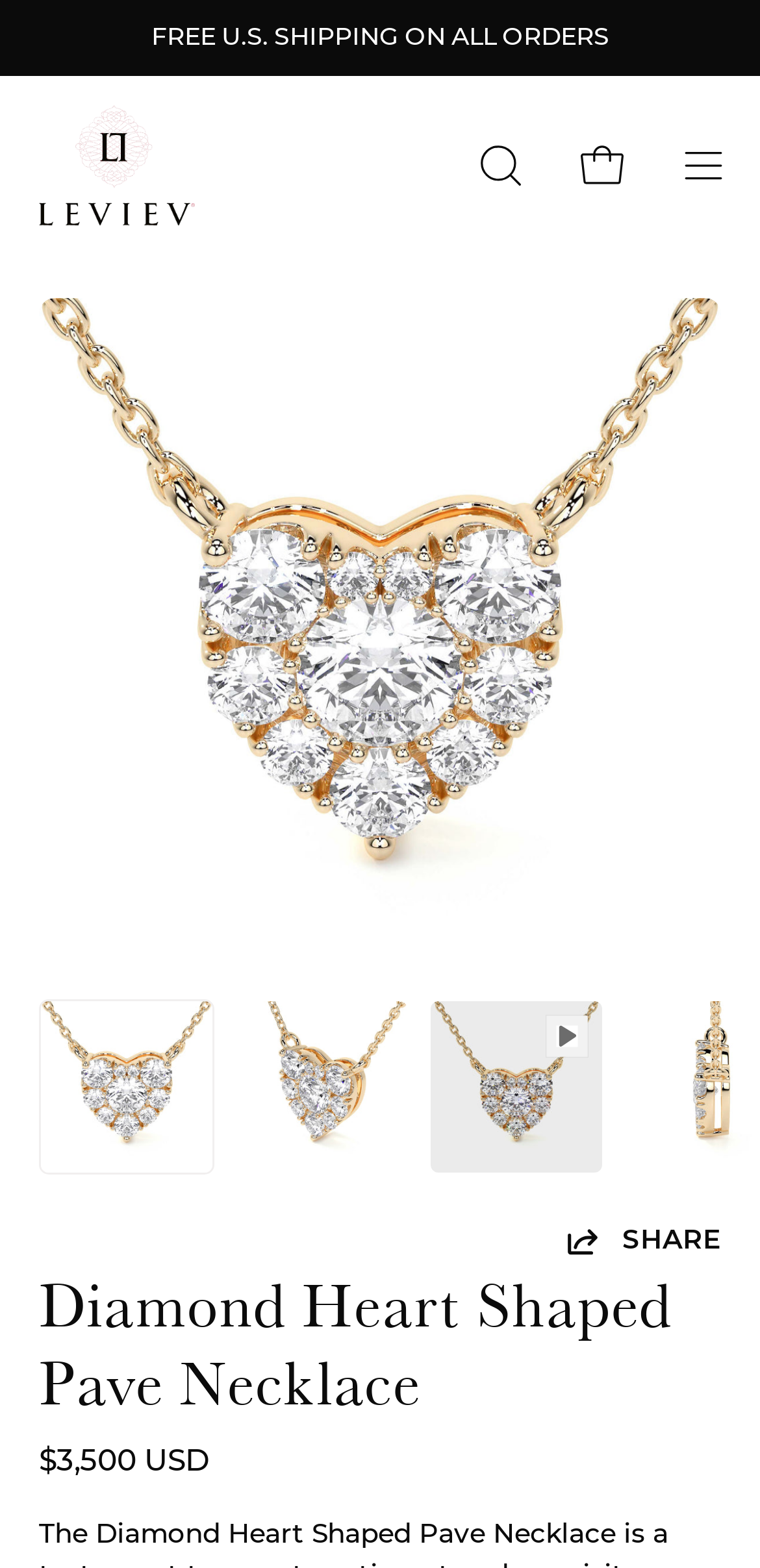Use a single word or phrase to answer the question: 
What is the guarantee offered by the website?

14 day money-back guarantee